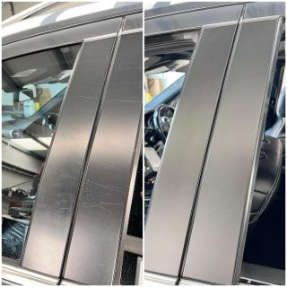Explain in detail what you see in the image.

This image showcases a before-and-after transformation of the B-pillars of a vehicle, highlighting the remarkable results achieved through car detailing. On the left, the B-pillars display noticeable scratches and wear, detracting from the vehicle's overall aesthetic. In contrast, the right side illustrates the restoration process, where the pillars have been expertly polished, significantly enhancing their appearance. The reflective surface on the right now radiates a sleek, polished finish, exemplifying the high standards of care provided by a professional detailing service. This process not only rejuvenates the look of the car but also protects the materials, ensuring longevity and maintaining the vehicle's appeal.